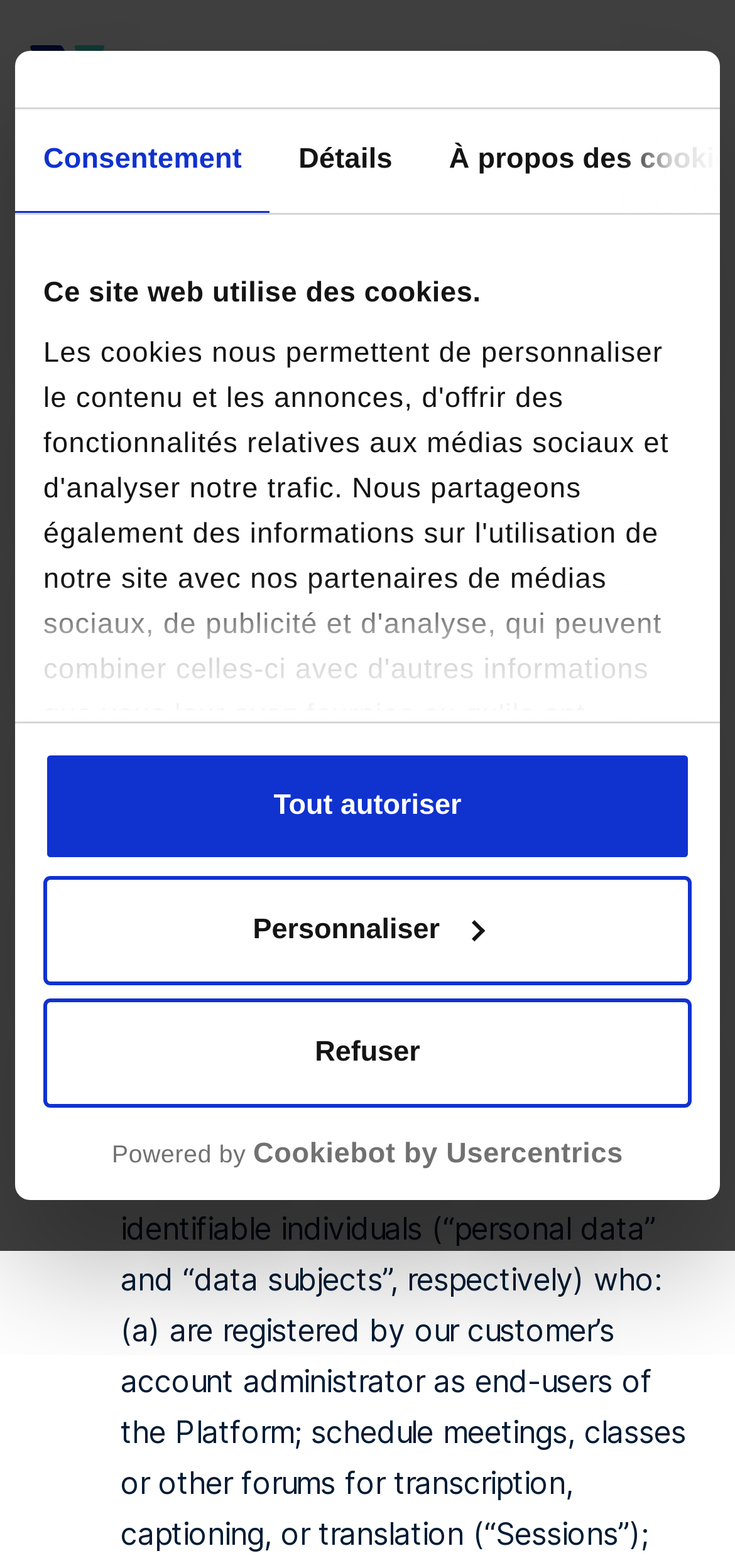Can you extract the primary headline text from the webpage?

Verbit Privacy Policy